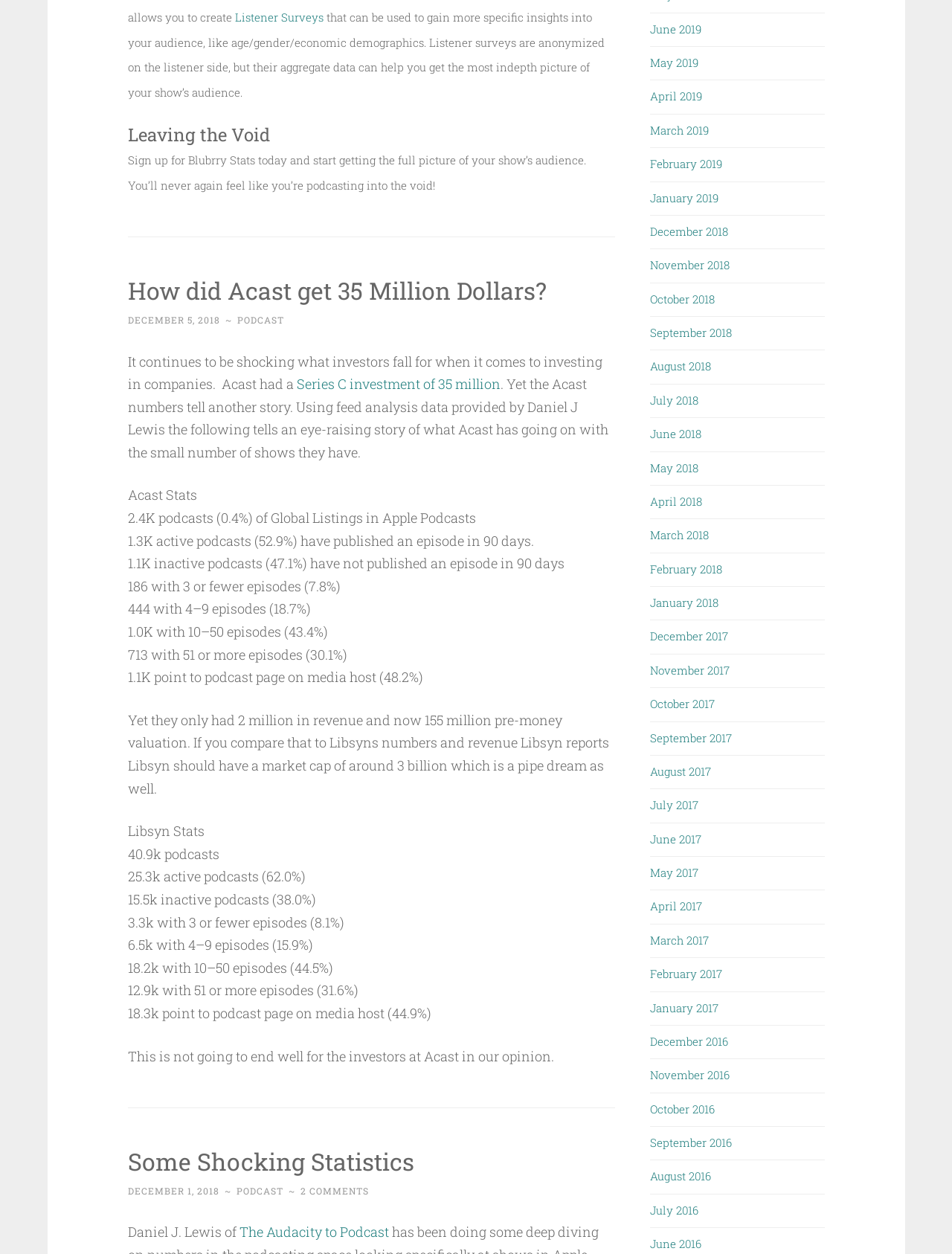How many podcasts does Acast have?
Answer the question using a single word or phrase, according to the image.

2.4K